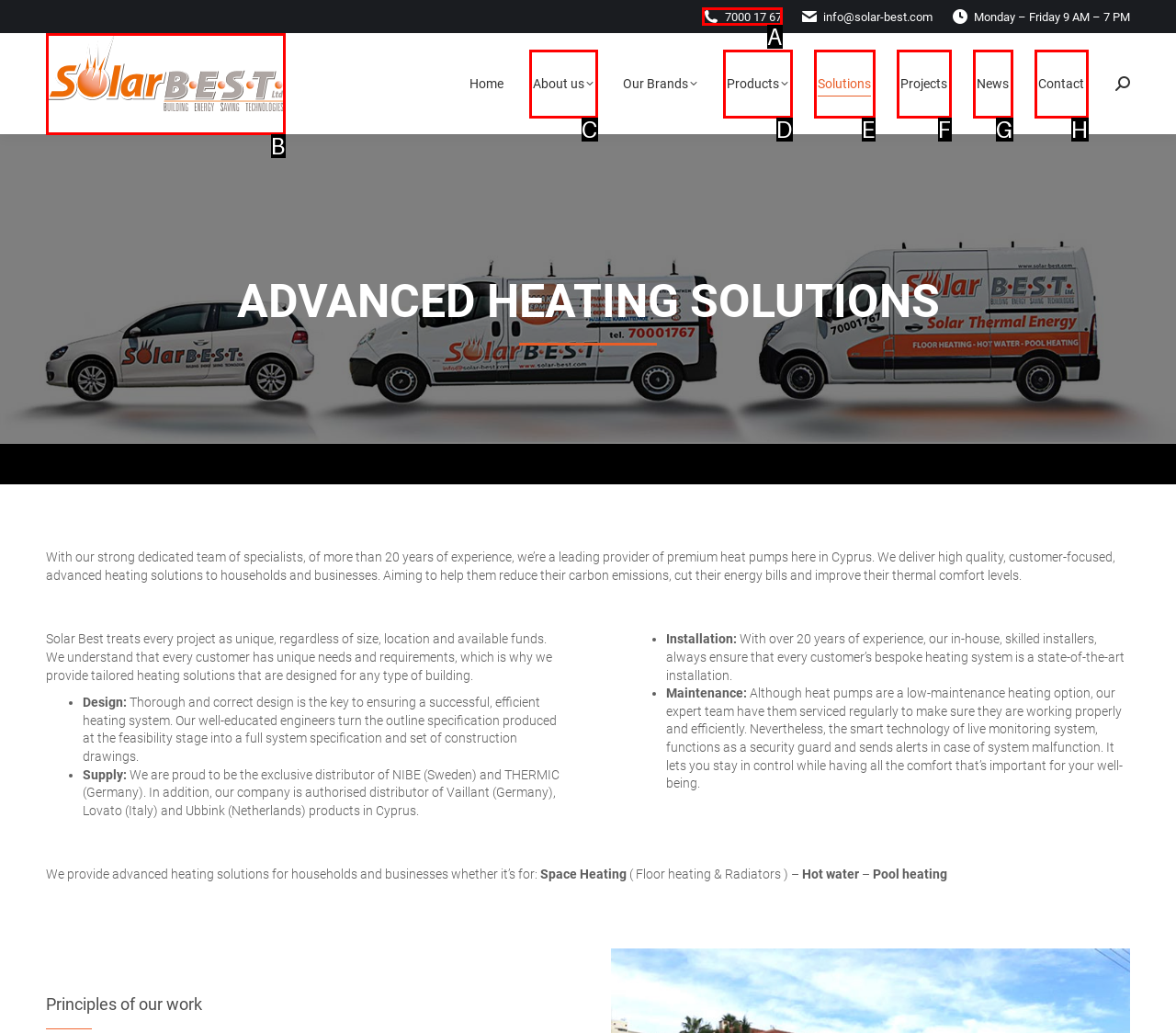Determine which HTML element best fits the description: parent_node: Solar BEST Ltd
Answer directly with the letter of the matching option from the available choices.

B